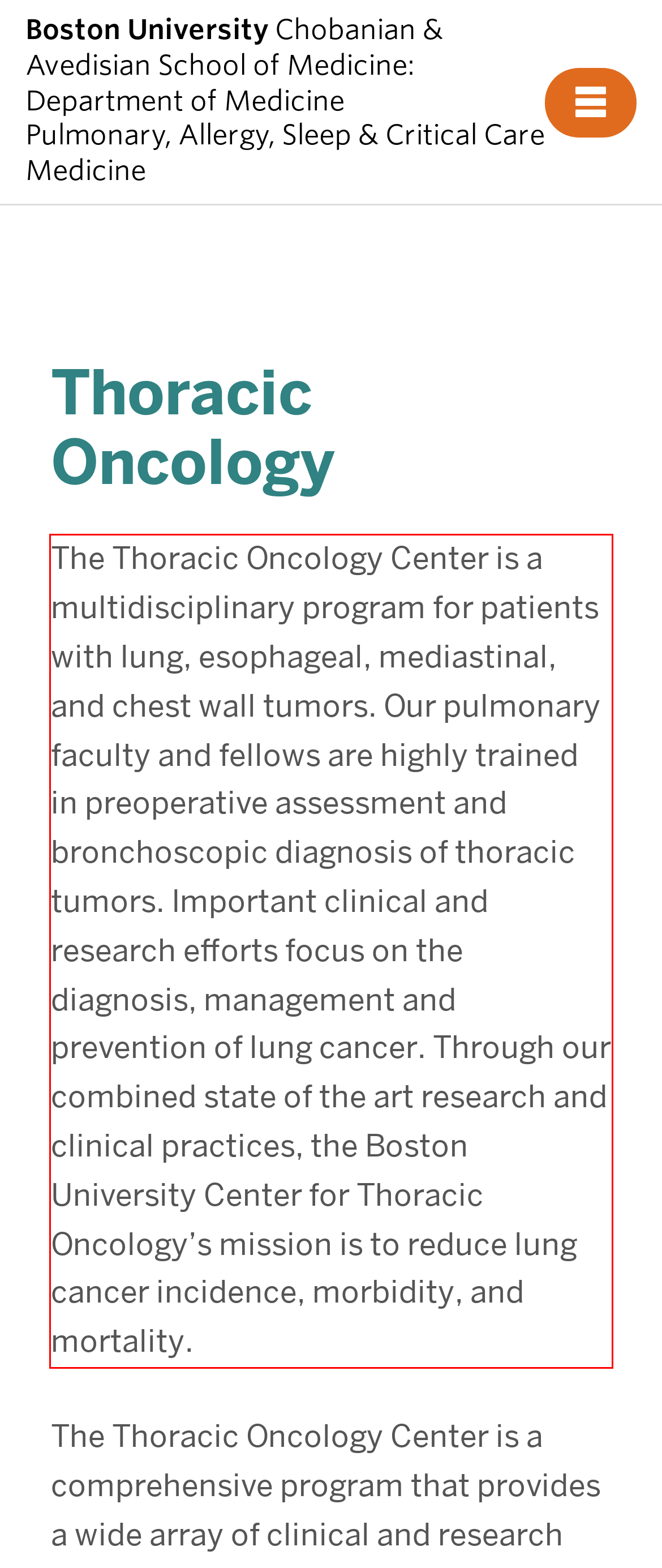From the given screenshot of a webpage, identify the red bounding box and extract the text content within it.

The Thoracic Oncology Center is a multidisciplinary program for patients with lung, esophageal, mediastinal, and chest wall tumors. Our pulmonary faculty and fellows are highly trained in preoperative assessment and bronchoscopic diagnosis of thoracic tumors. Important clinical and research efforts focus on the diagnosis, management and prevention of lung cancer. Through our combined state of the art research and clinical practices, the Boston University Center for Thoracic Oncology’s mission is to reduce lung cancer incidence, morbidity, and mortality.